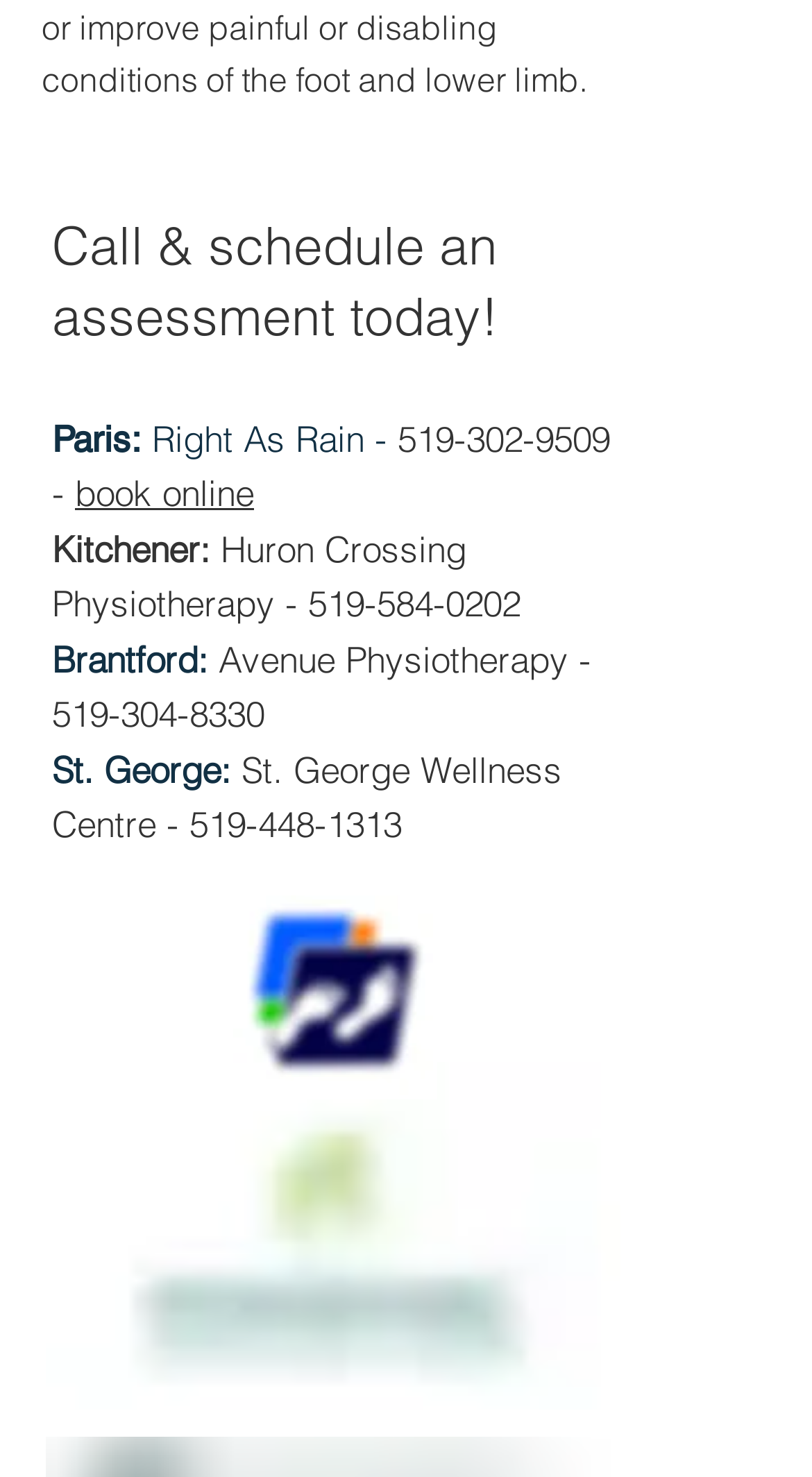Respond to the following query with just one word or a short phrase: 
How many phone numbers are listed?

4